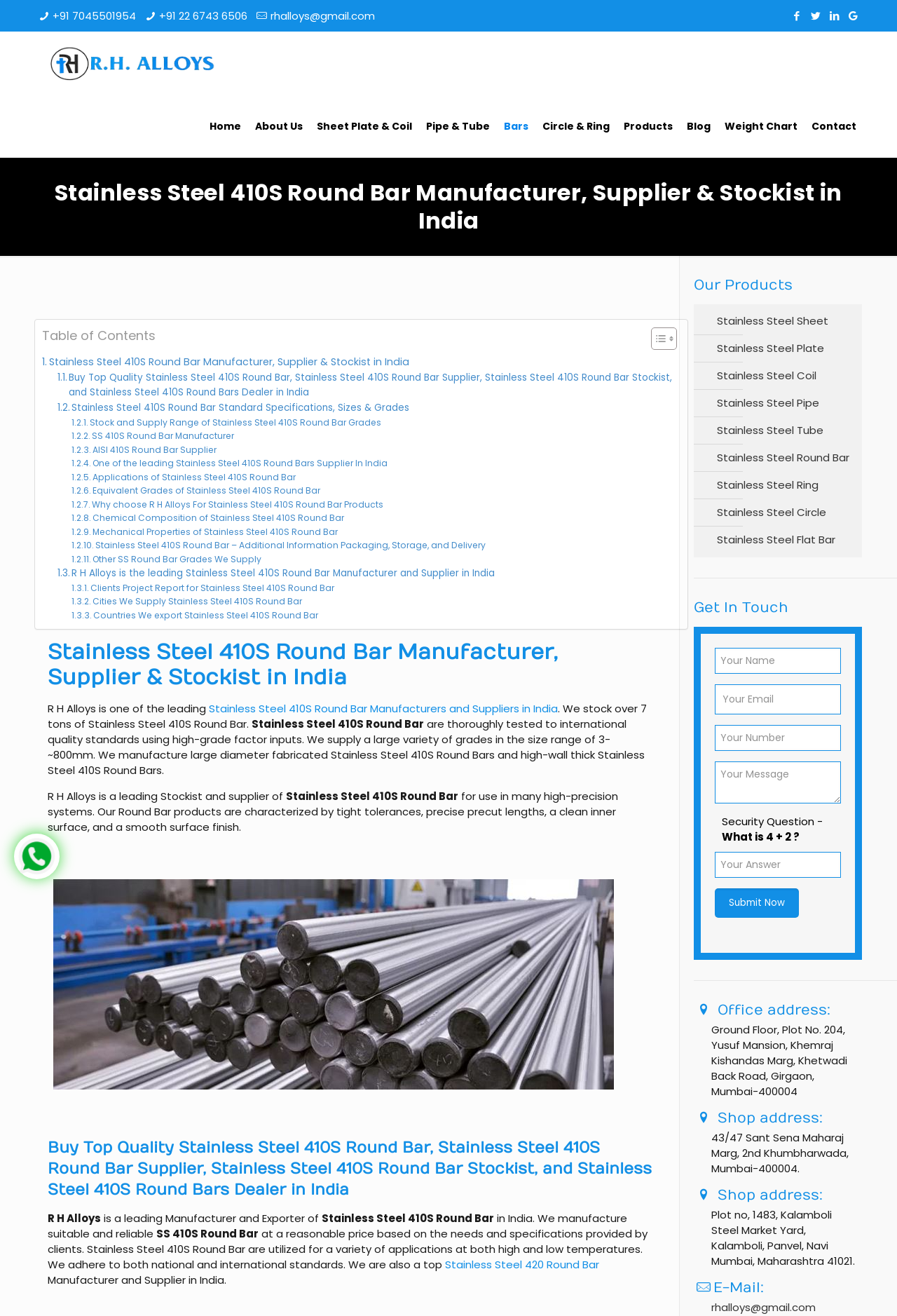Generate the text content of the main heading of the webpage.

Stainless Steel 410S Round Bar Manufacturer, Supplier & Stockist in India